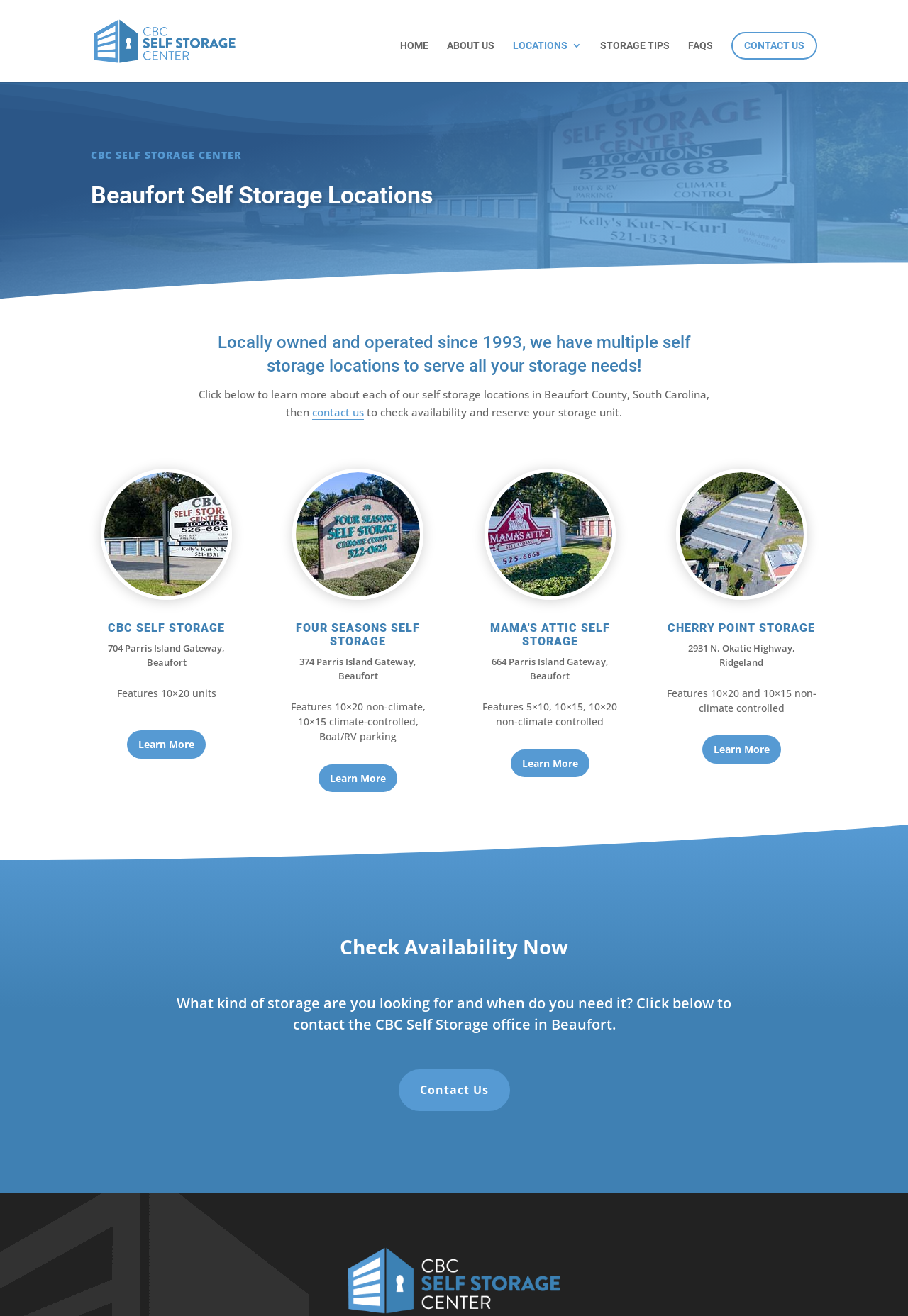Can you find the bounding box coordinates for the element to click on to achieve the instruction: "Check availability at FOUR SEASONS SELF STORAGE"?

[0.351, 0.581, 0.438, 0.602]